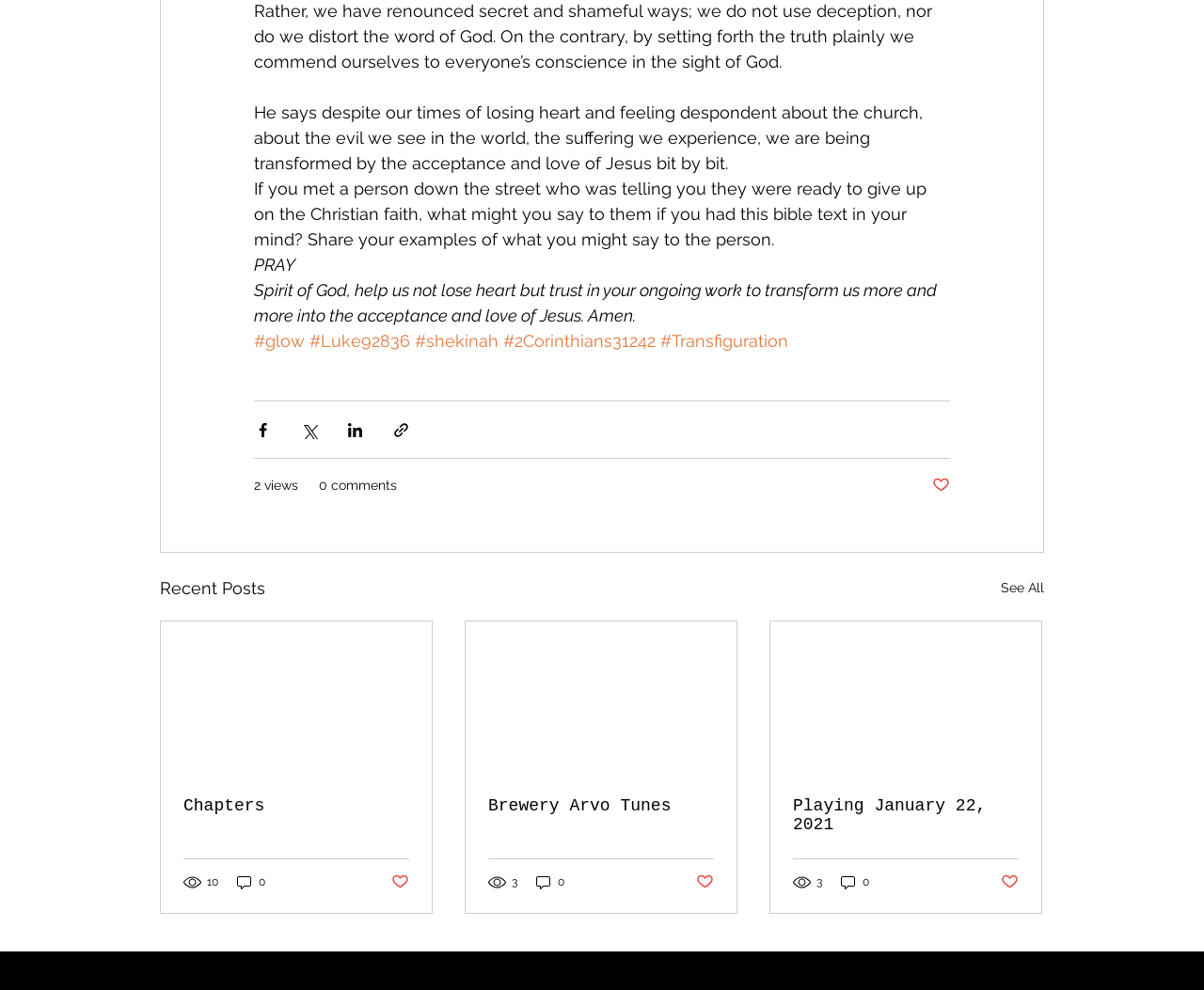Determine the bounding box coordinates for the area that needs to be clicked to fulfill this task: "View the article". The coordinates must be given as four float numbers between 0 and 1, i.e., [left, top, right, bottom].

[0.134, 0.628, 0.359, 0.922]